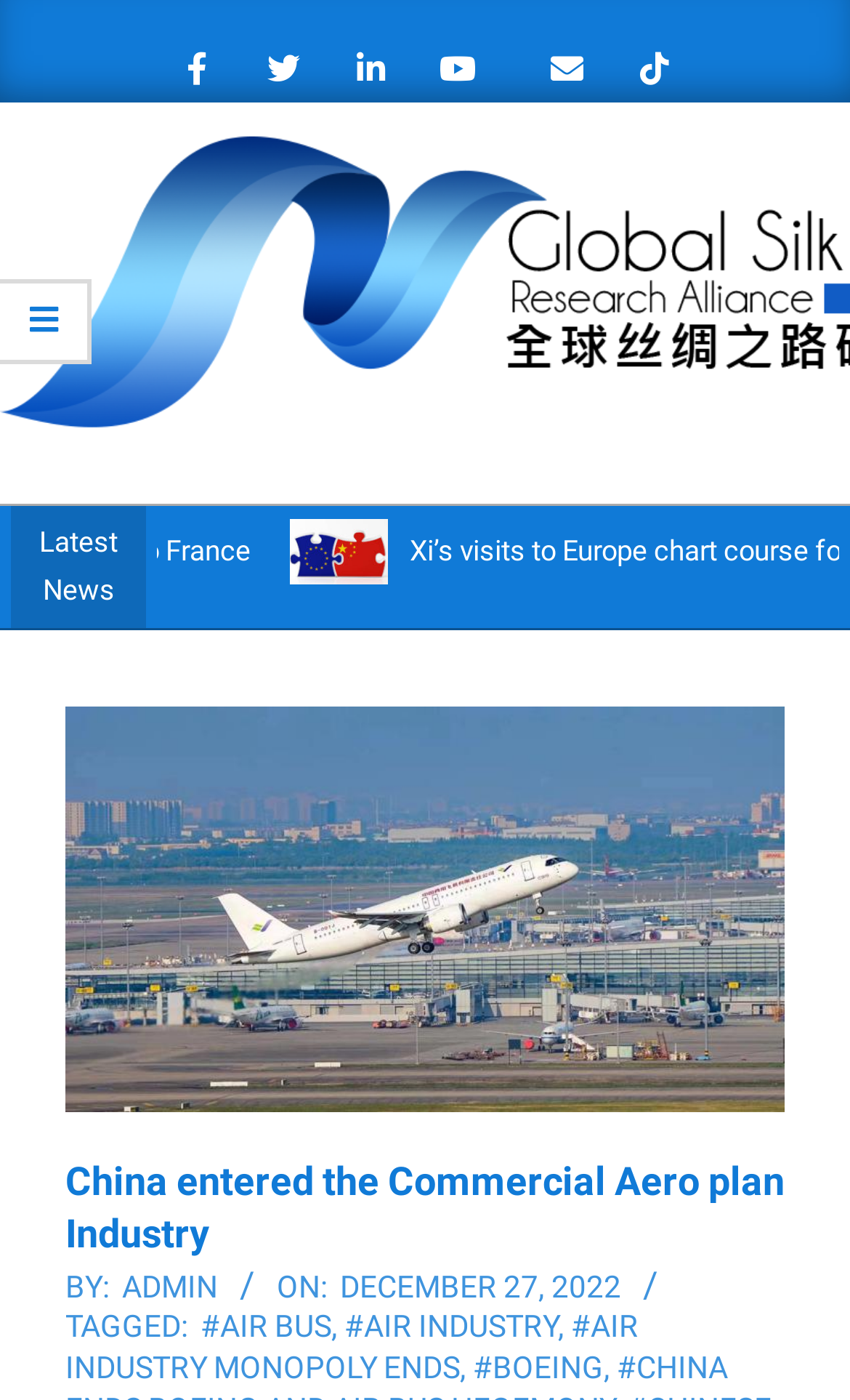Using the webpage screenshot, locate the HTML element that fits the following description and provide its bounding box: "admin".

[0.144, 0.906, 0.256, 0.931]